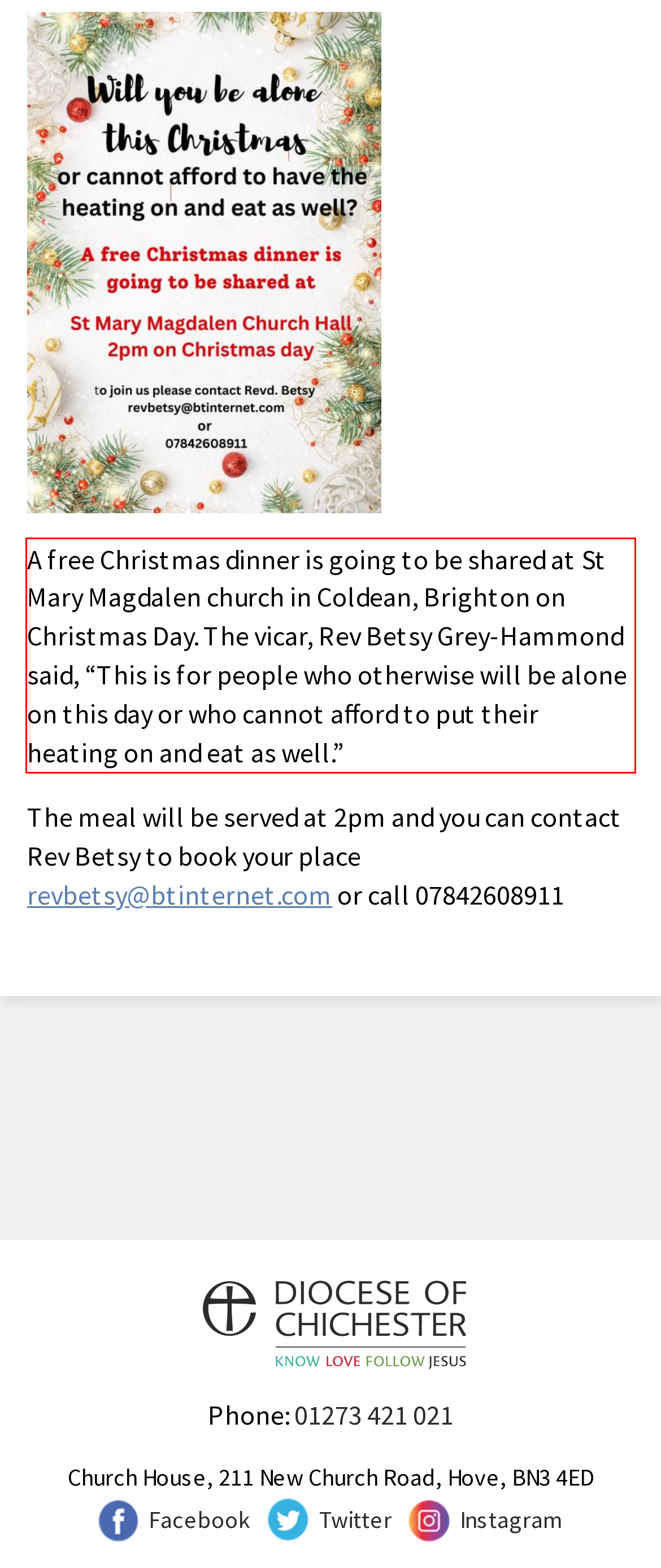Please perform OCR on the UI element surrounded by the red bounding box in the given webpage screenshot and extract its text content.

A free Christmas dinner is going to be shared at St Mary Magdalen church in Coldean, Brighton on Christmas Day. The vicar, Rev Betsy Grey-Hammond said, “This is for people who otherwise will be alone on this day or who cannot afford to put their heating on and eat as well.”